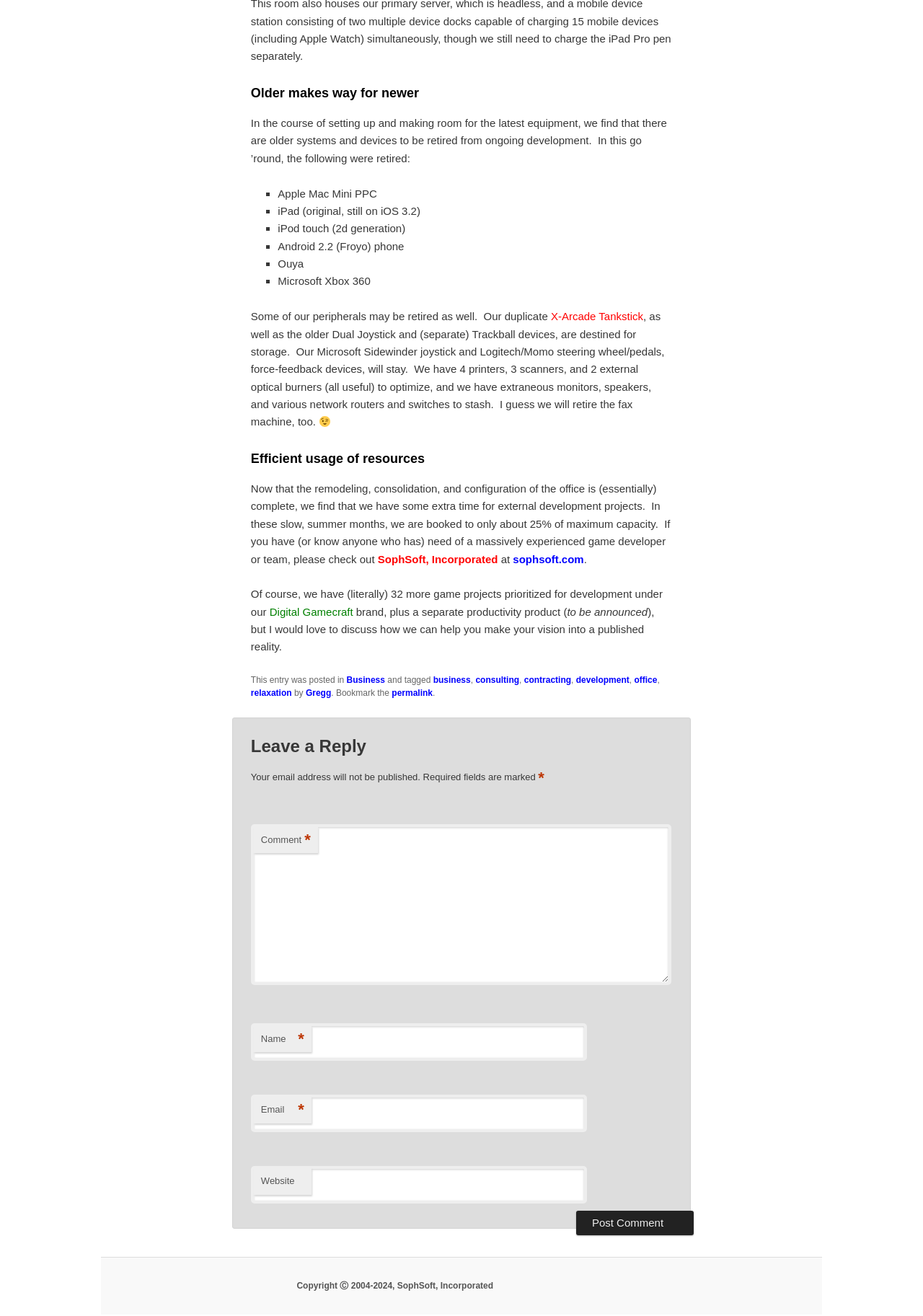How much capacity is the company booked to?
Using the picture, provide a one-word or short phrase answer.

25% of maximum capacity